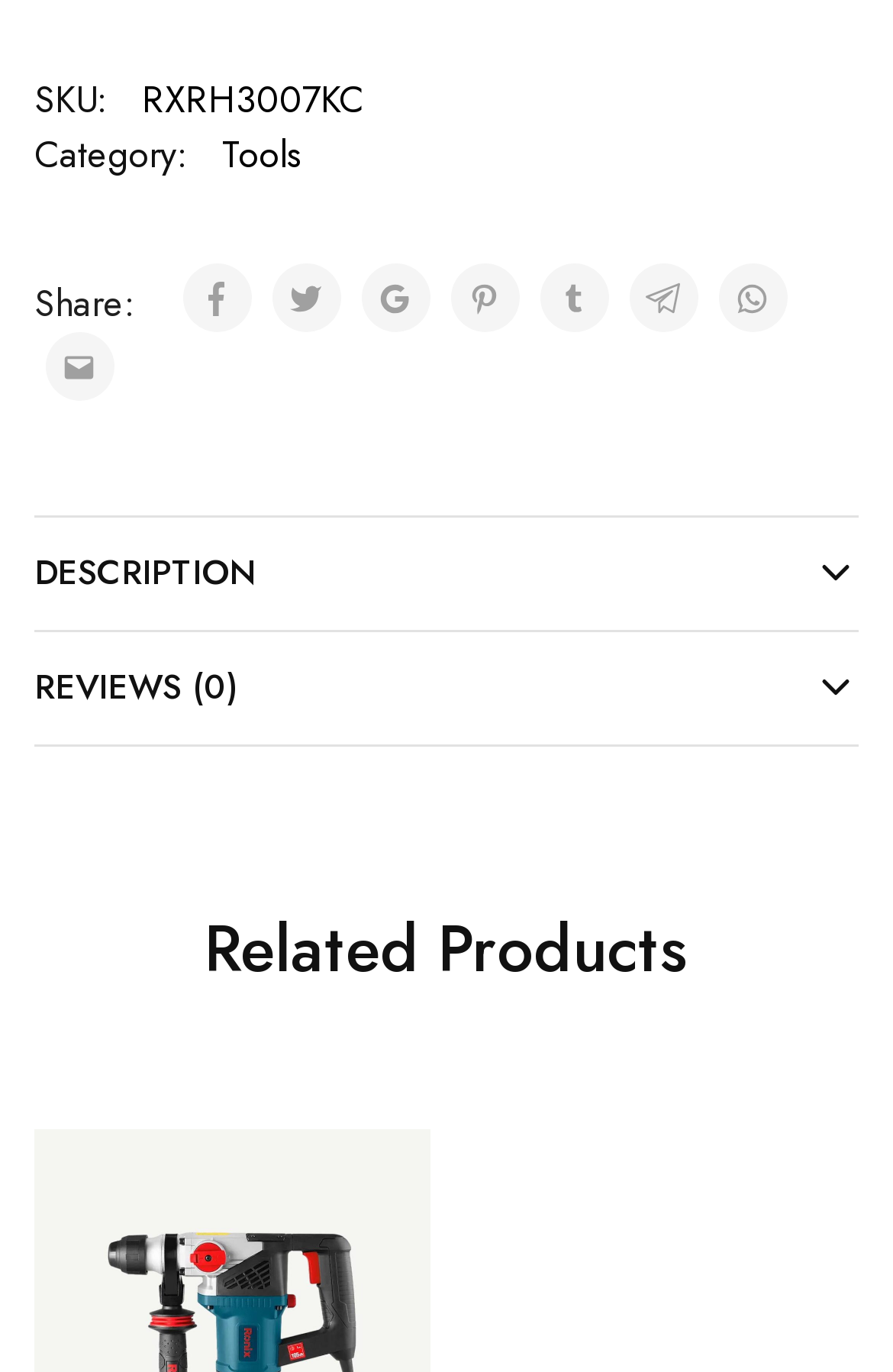Using a single word or phrase, answer the following question: 
How many share options are there?

7